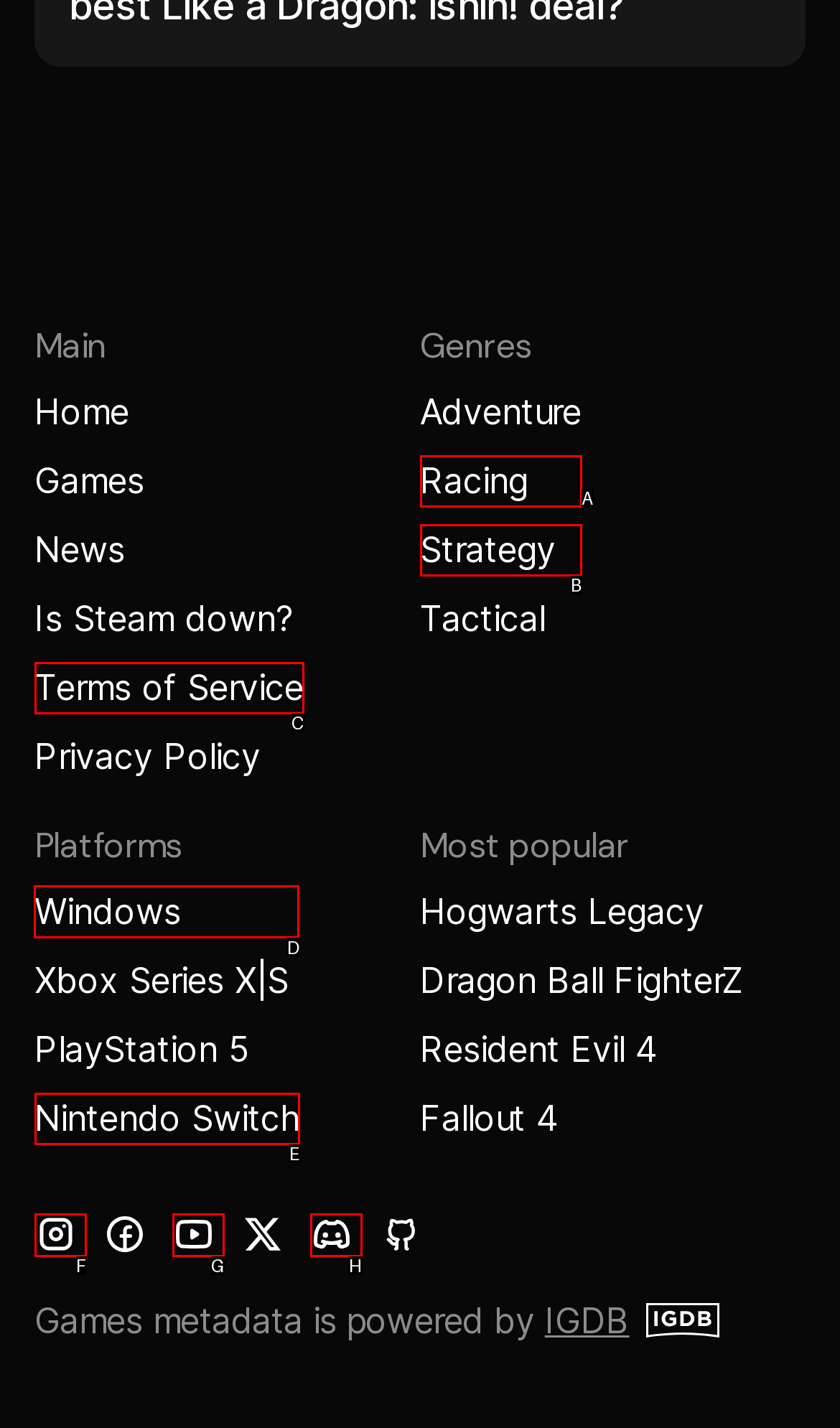Which UI element should you click on to achieve the following task: Explore games on the Windows platform? Provide the letter of the correct option.

D